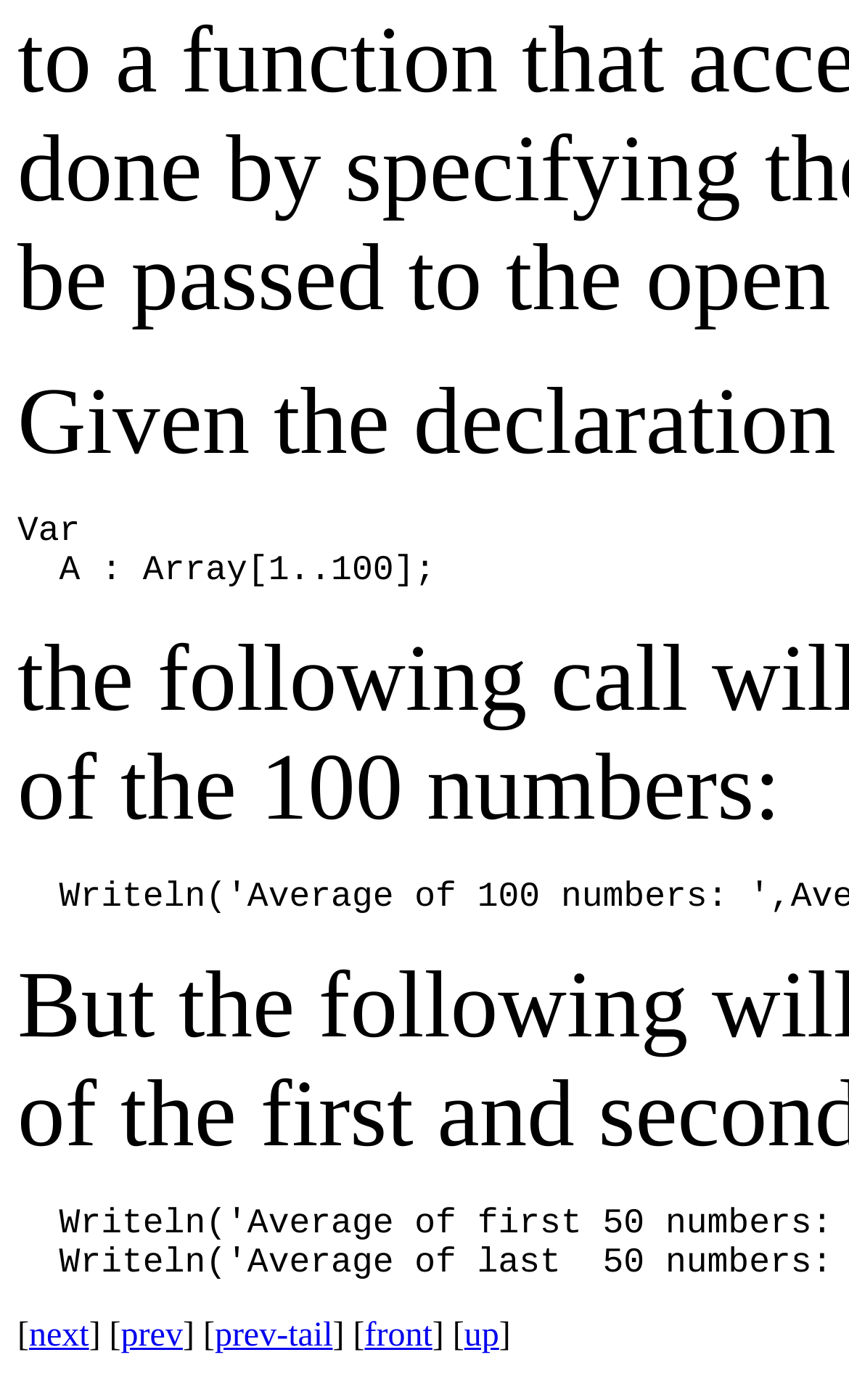Where is the 'up' link located?
Please look at the screenshot and answer using one word or phrase.

At the bottom